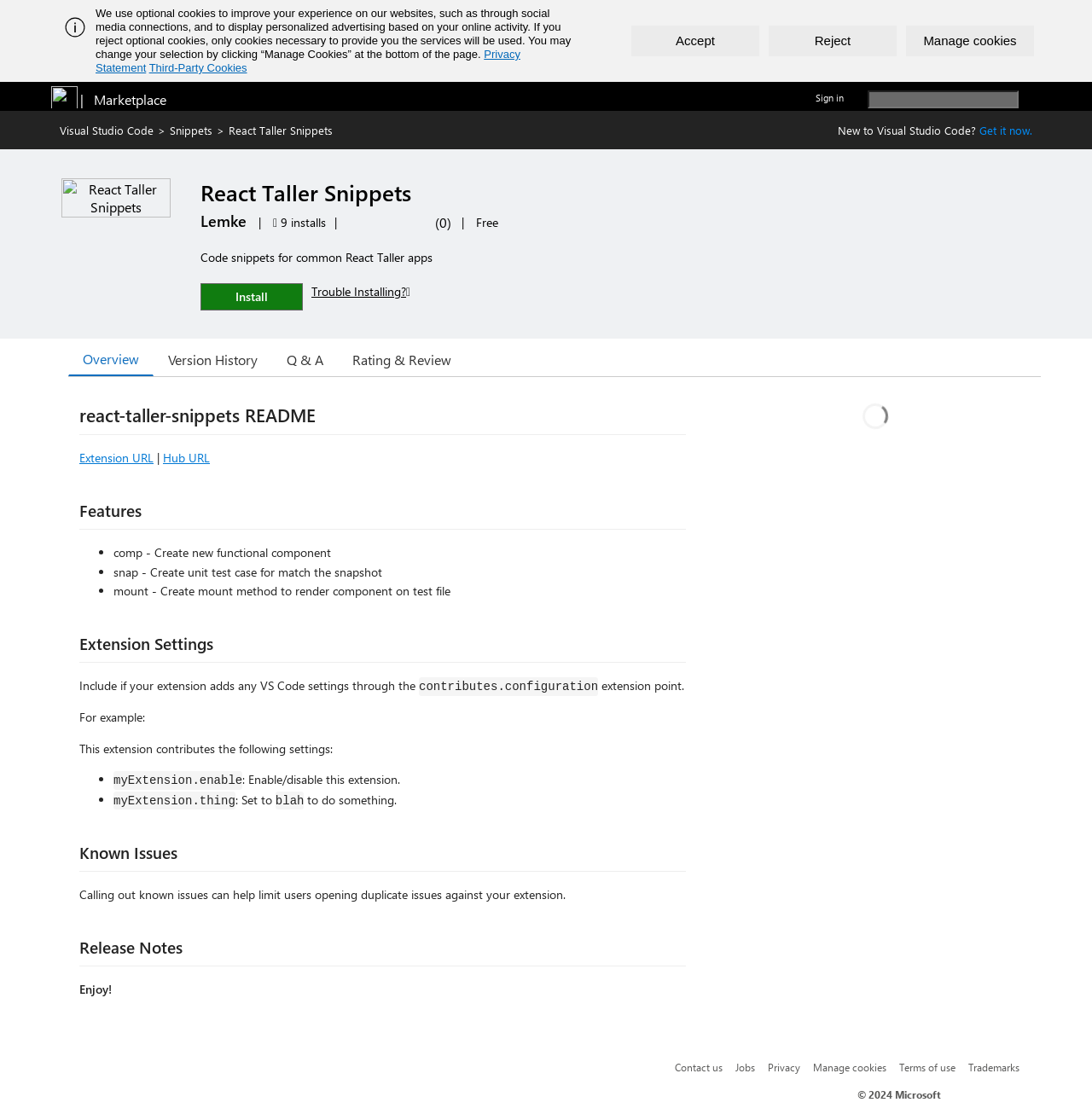What is the name of the publisher of the extension?
Provide a short answer using one word or a brief phrase based on the image.

Lemke